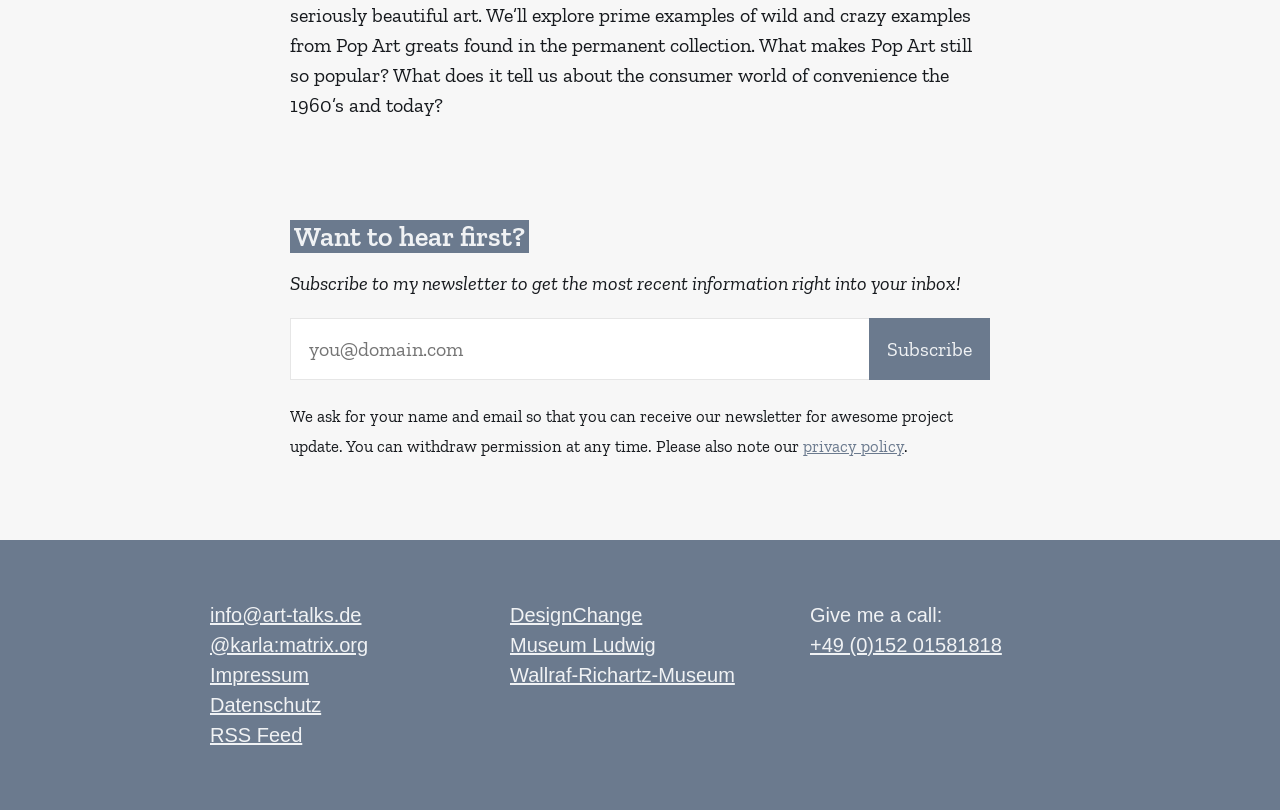Please provide the bounding box coordinates for the element that needs to be clicked to perform the following instruction: "Subscribe to the newsletter". The coordinates should be given as four float numbers between 0 and 1, i.e., [left, top, right, bottom].

[0.679, 0.392, 0.773, 0.469]